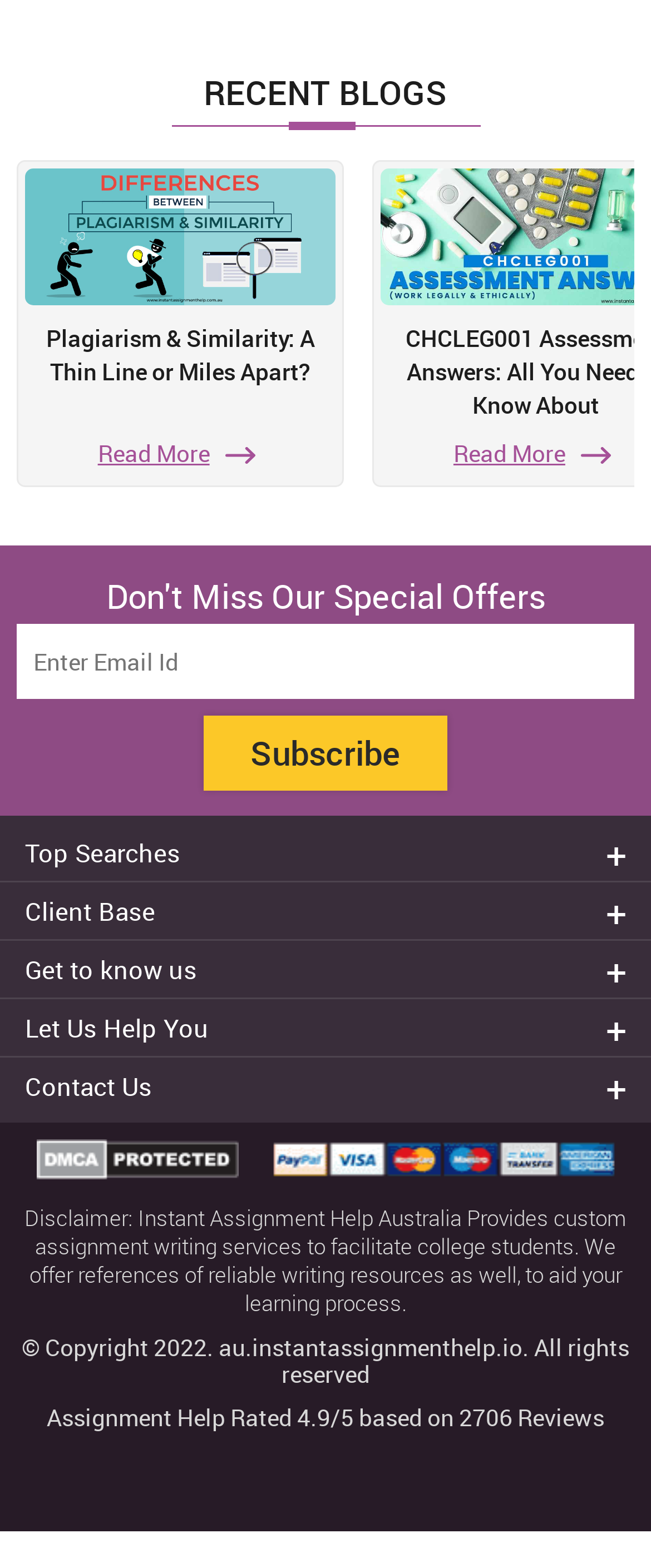Could you highlight the region that needs to be clicked to execute the instruction: "Get help with my assignment"?

[0.038, 0.562, 0.962, 0.589]